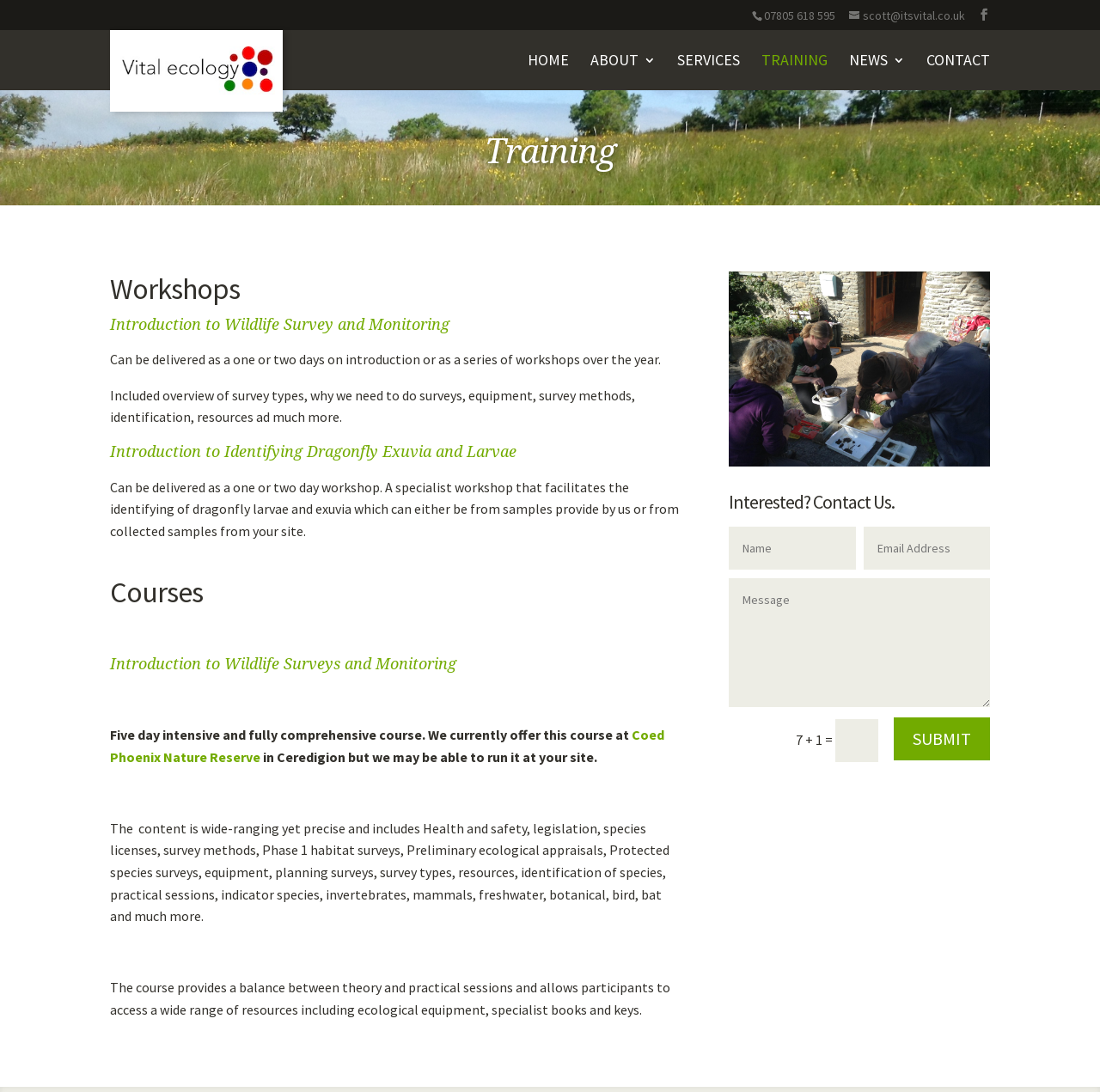Locate the bounding box coordinates of the element you need to click to accomplish the task described by this instruction: "Contact Vital Ecology".

[0.663, 0.482, 0.778, 0.522]